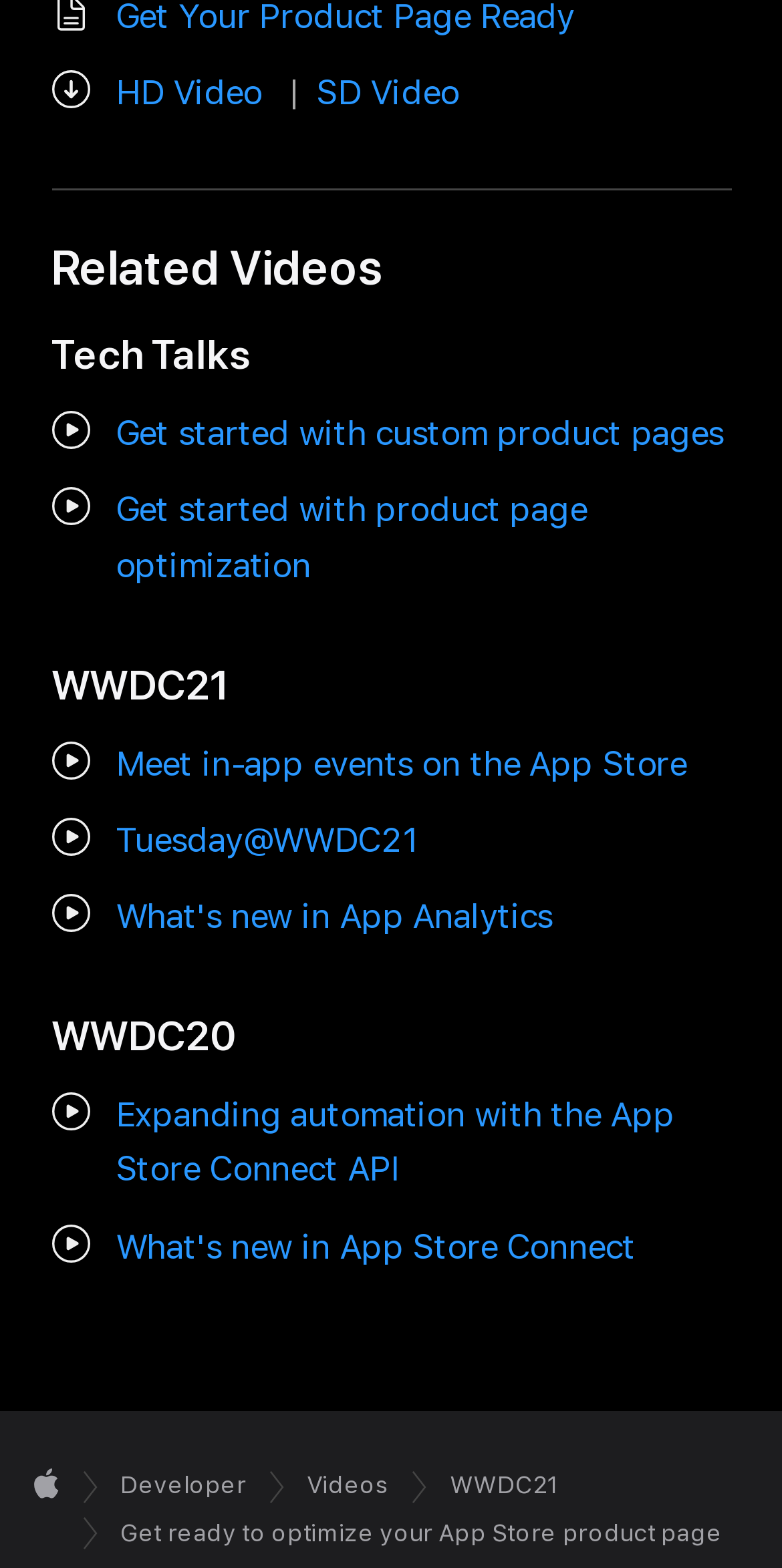Identify the bounding box coordinates for the element that needs to be clicked to fulfill this instruction: "Learn about WWDC21". Provide the coordinates in the format of four float numbers between 0 and 1: [left, top, right, bottom].

[0.065, 0.421, 0.935, 0.452]